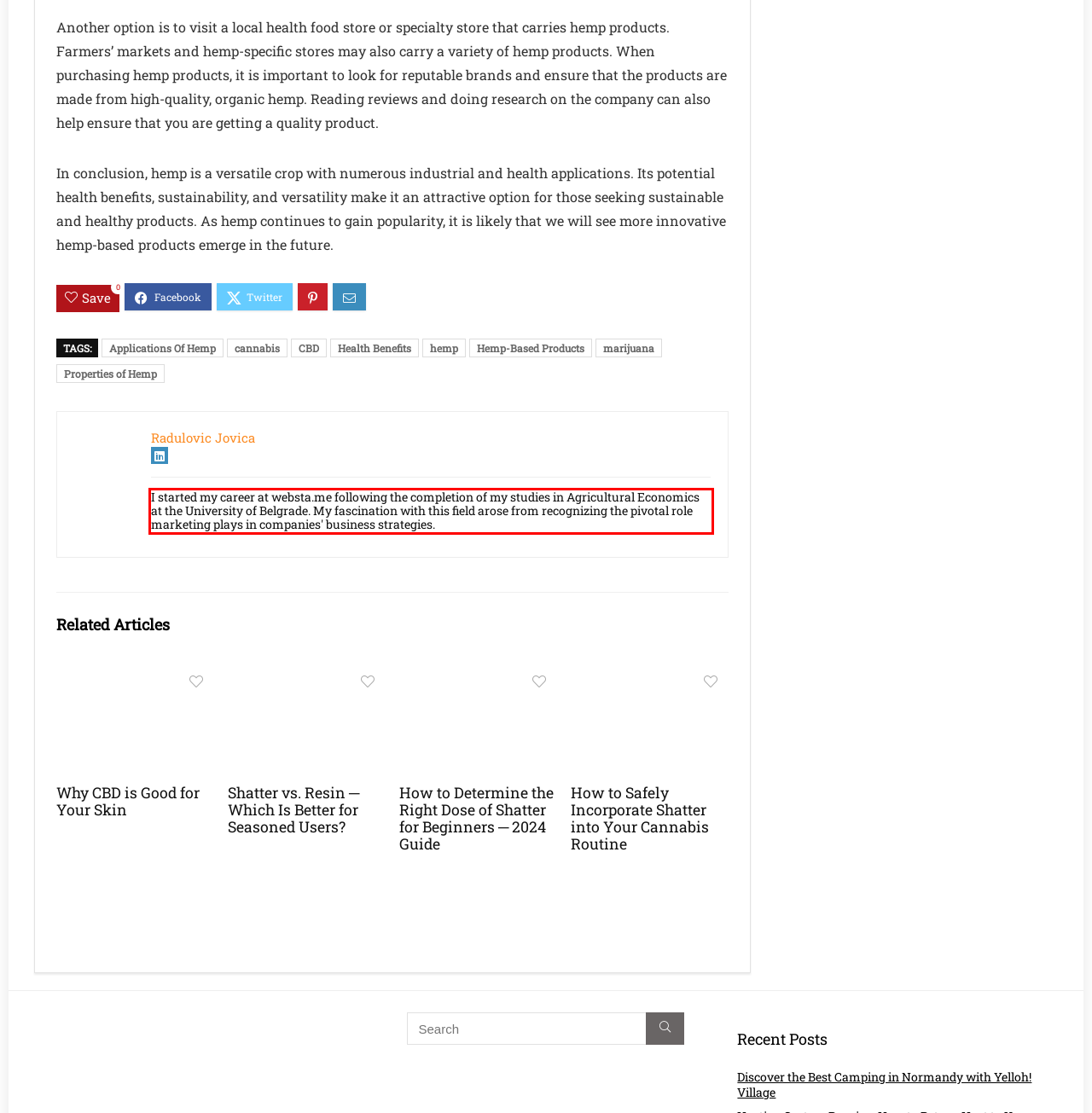By examining the provided screenshot of a webpage, recognize the text within the red bounding box and generate its text content.

I started my career at websta.me following the completion of my studies in Agricultural Economics at the University of Belgrade. My fascination with this field arose from recognizing the pivotal role marketing plays in companies' business strategies.